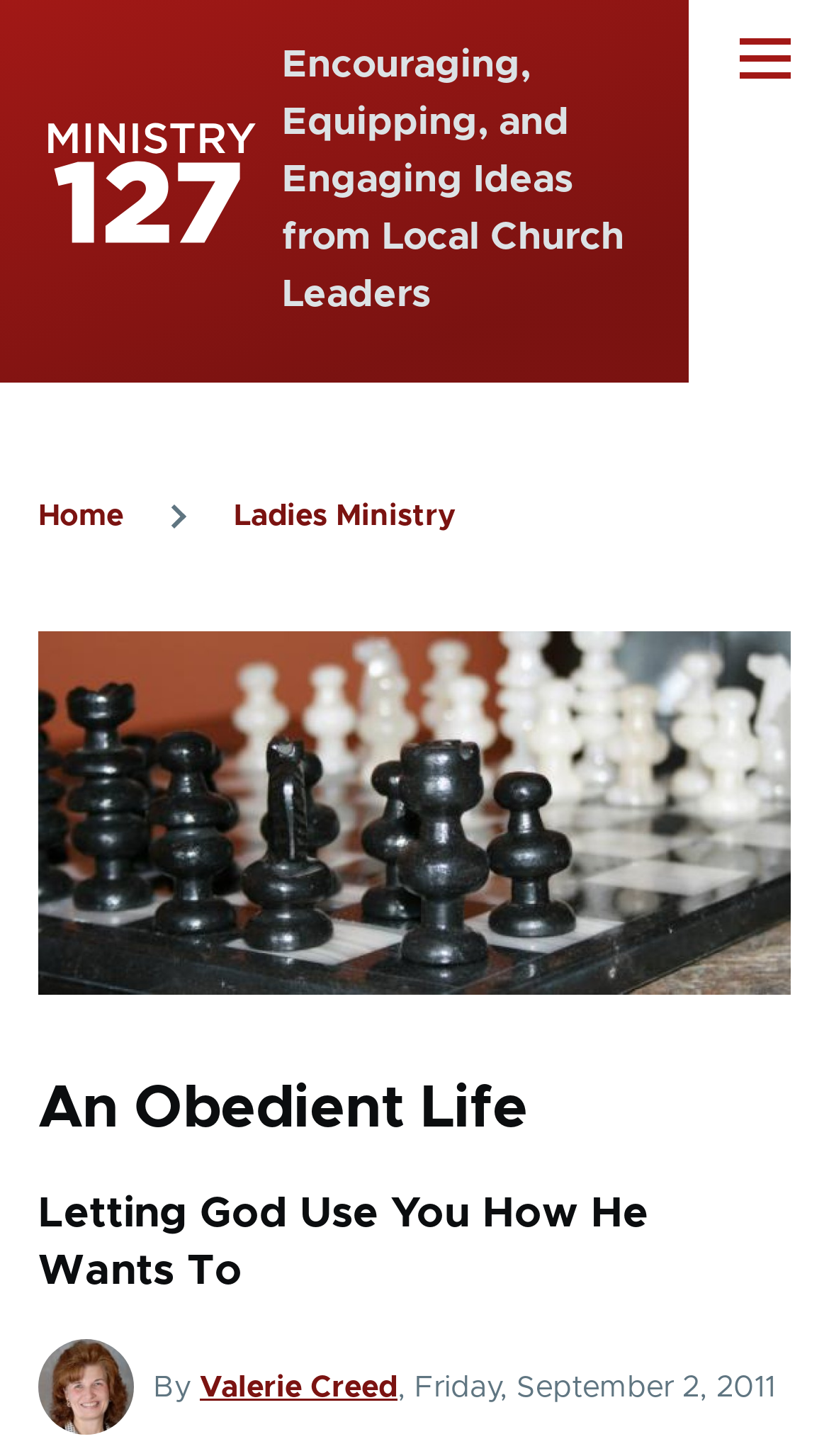What is the category of the article?
Provide a concise answer using a single word or phrase based on the image.

Ladies Ministry